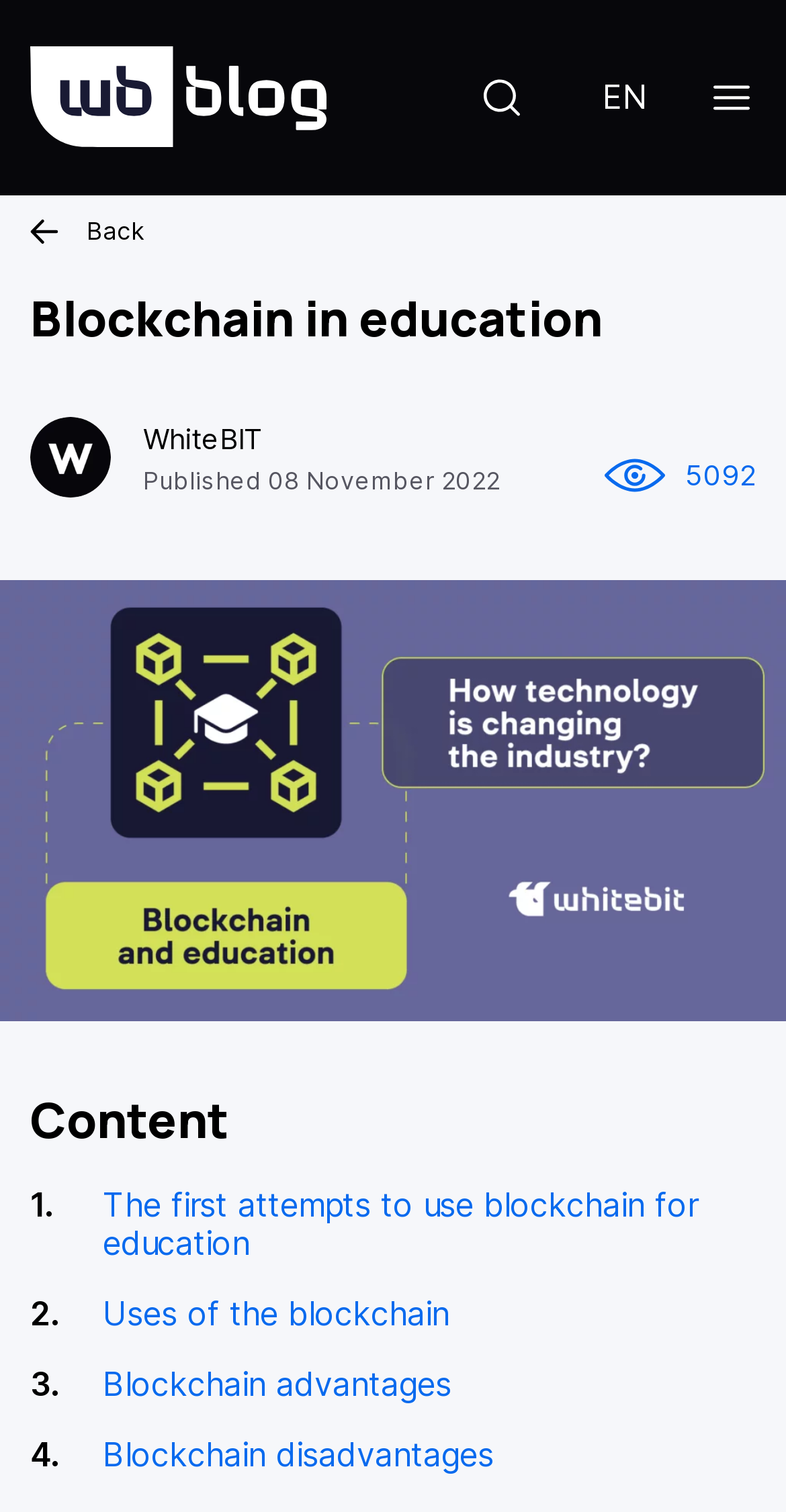Given the description: "Uses of the blockchain", determine the bounding box coordinates of the UI element. The coordinates should be formatted as four float numbers between 0 and 1, [left, top, right, bottom].

[0.131, 0.857, 0.962, 0.882]